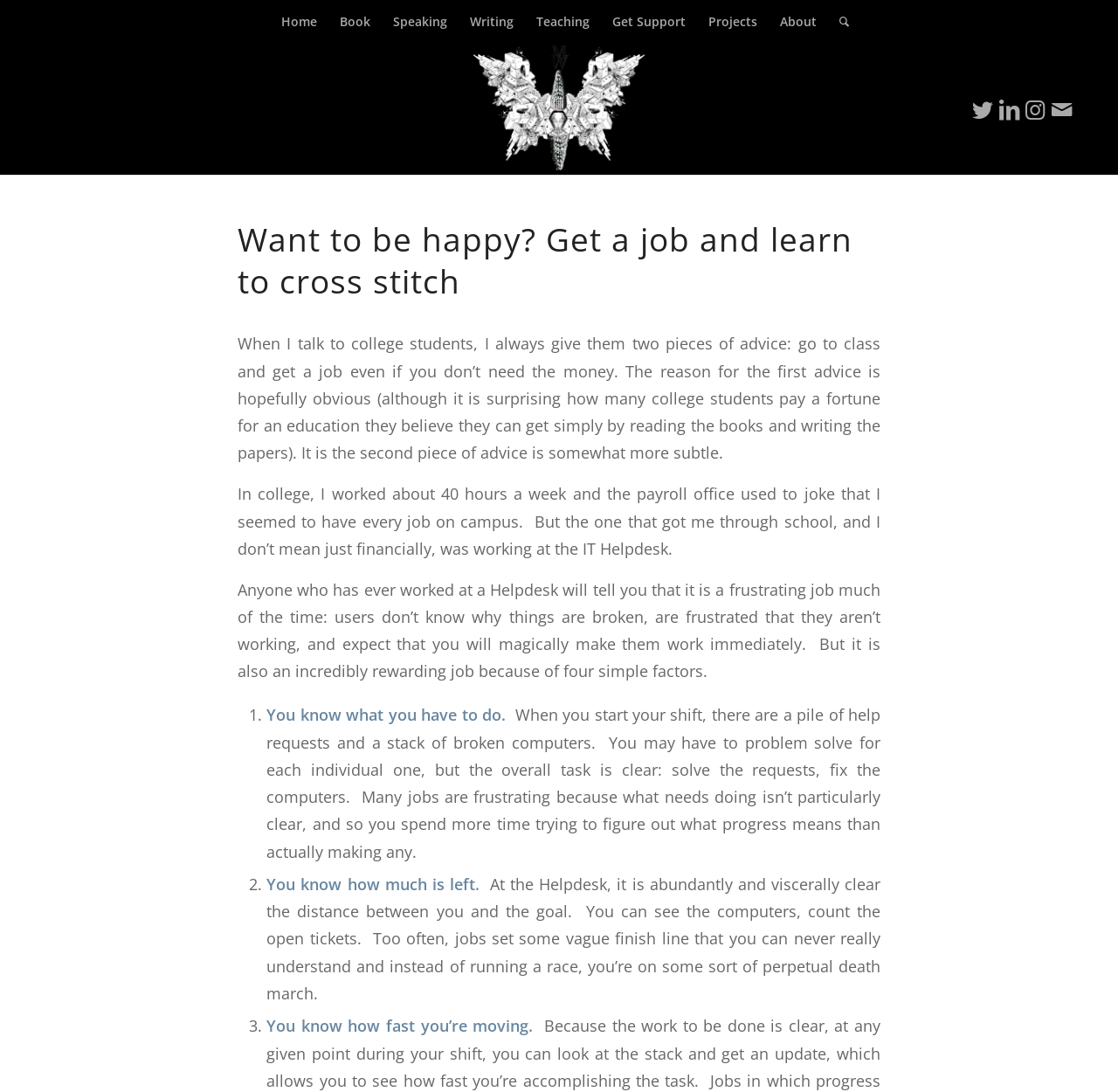Pinpoint the bounding box coordinates of the element you need to click to execute the following instruction: "Click on Home". The bounding box should be represented by four float numbers between 0 and 1, in the format [left, top, right, bottom].

[0.241, 0.0, 0.293, 0.04]